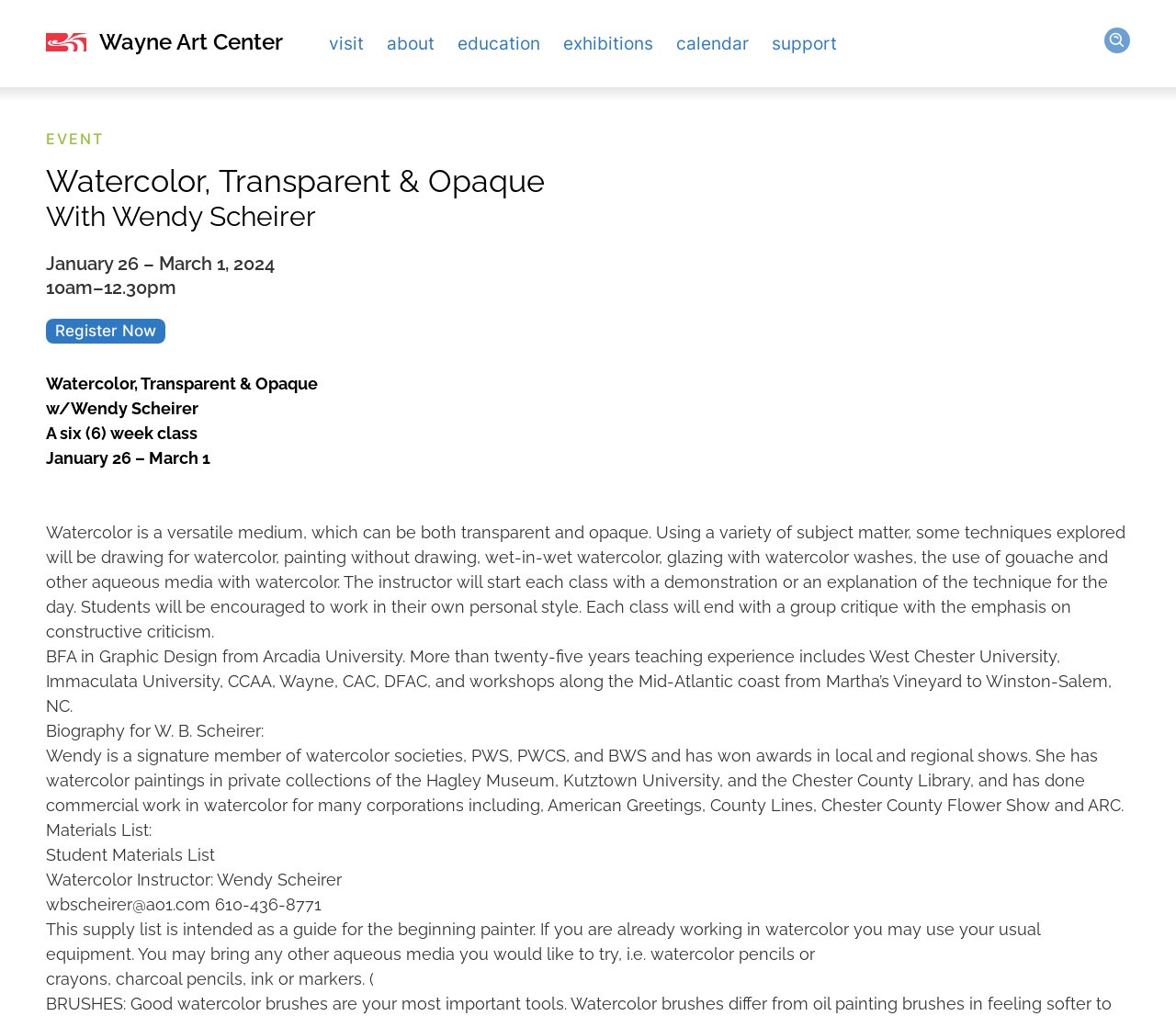Find the bounding box coordinates of the area that needs to be clicked in order to achieve the following instruction: "visit the Wayne Art Center website". The coordinates should be specified as four float numbers between 0 and 1, i.e., [left, top, right, bottom].

[0.039, 0.033, 0.241, 0.051]